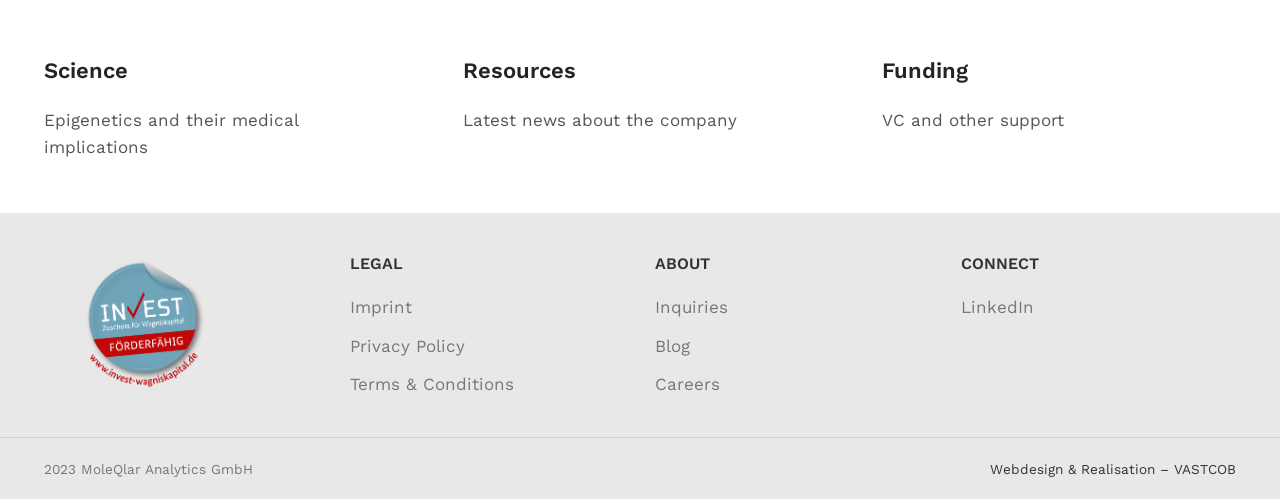Identify the bounding box coordinates of the HTML element based on this description: "Terms & Conditions".

[0.273, 0.748, 0.403, 0.796]